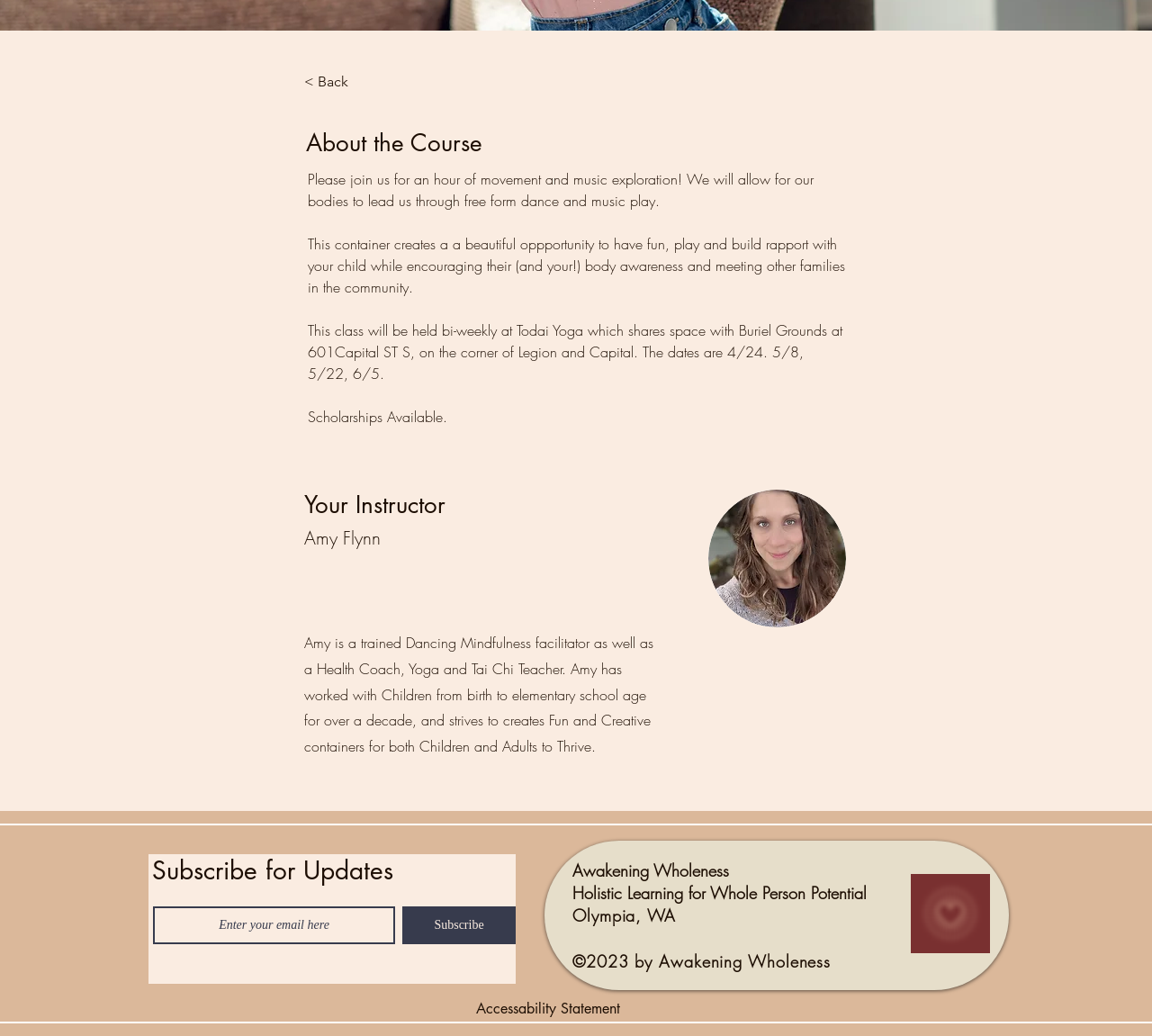Determine the bounding box for the described HTML element: "parent_node: Company aria-label="Open company pages"". Ensure the coordinates are four float numbers between 0 and 1 in the format [left, top, right, bottom].

None